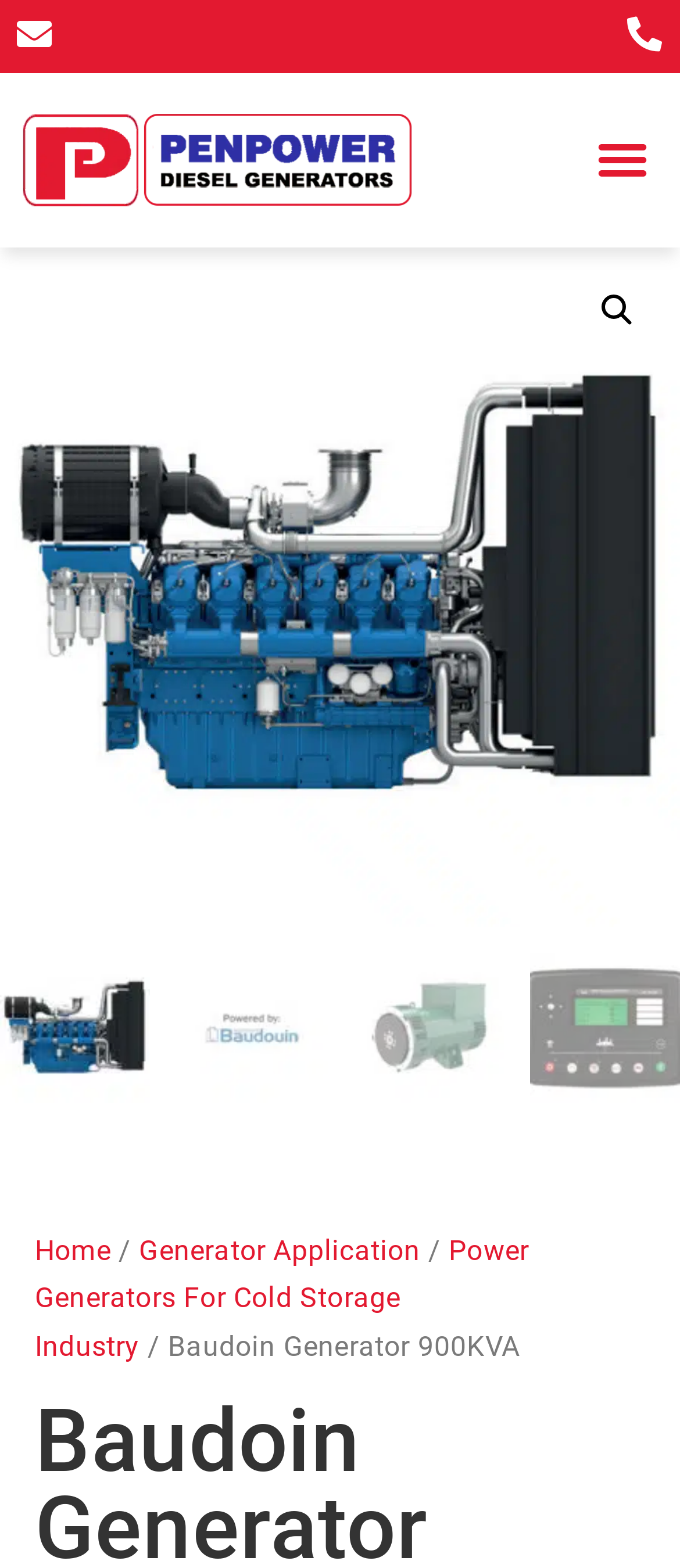Please provide a one-word or short phrase answer to the question:
What is the name of the generator on this page?

Baudoin Generator 900KVA